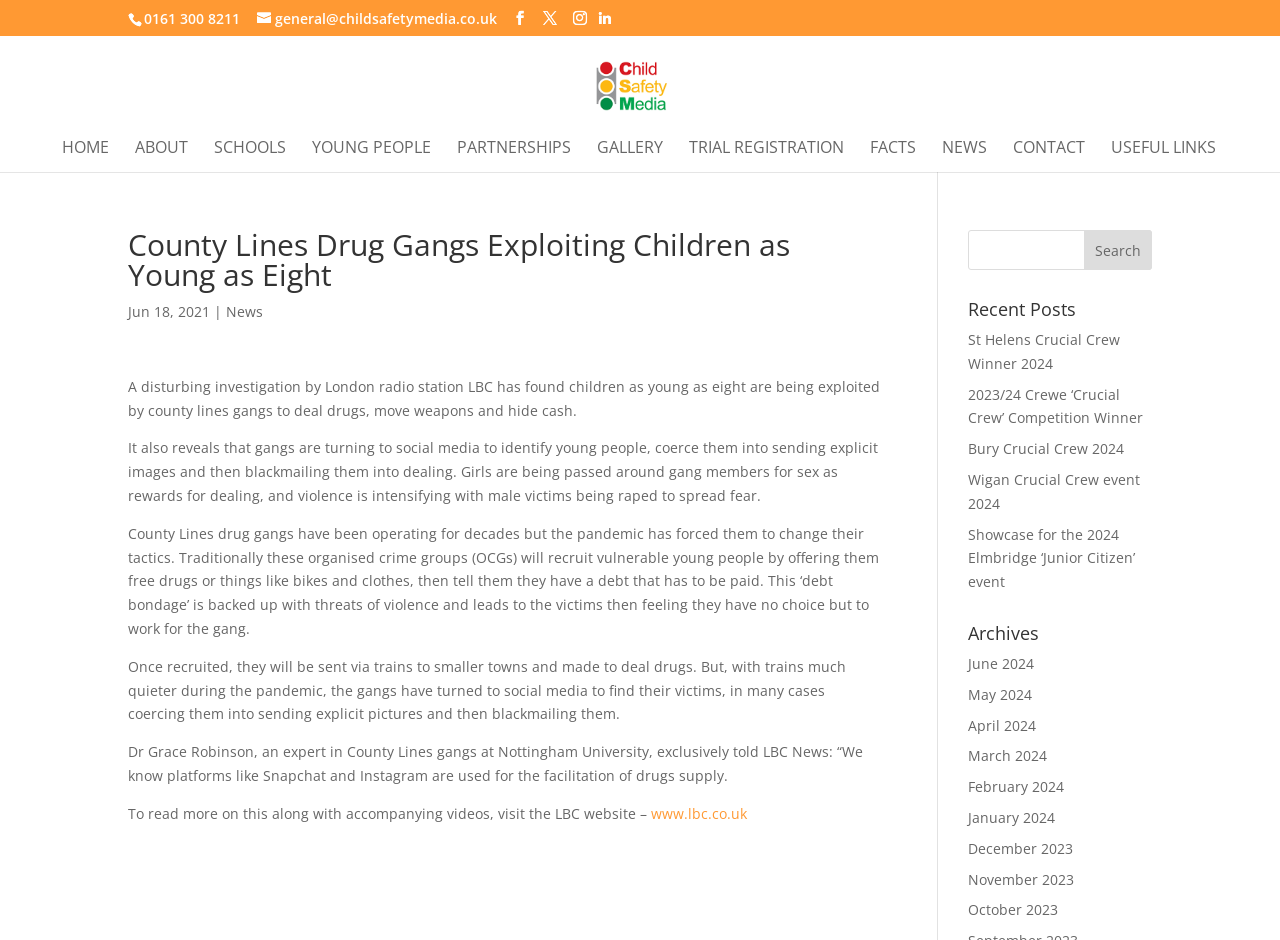Respond to the question with just a single word or phrase: 
What type of content is listed under 'Recent Posts'?

News articles